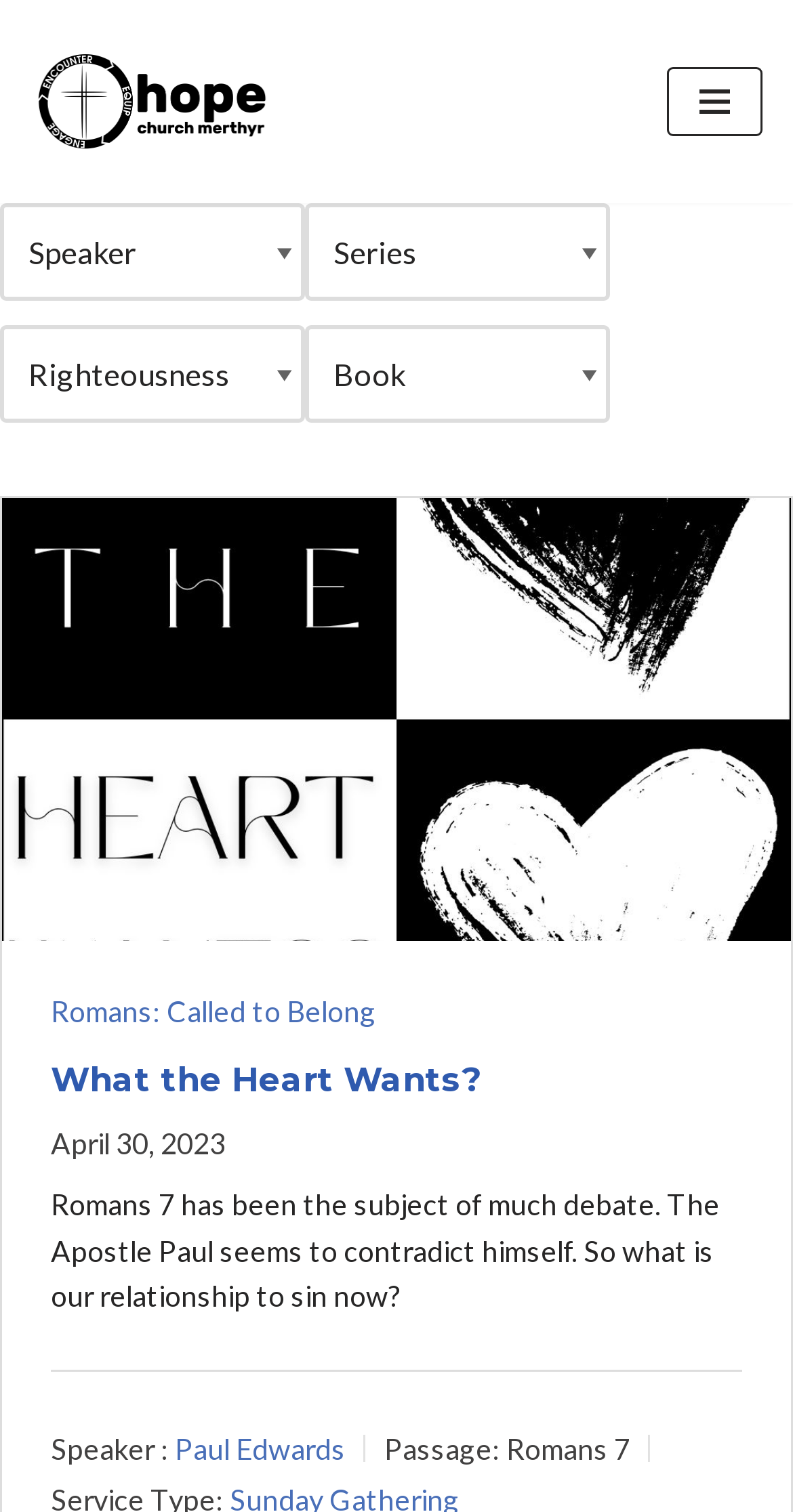Determine the bounding box coordinates of the element's region needed to click to follow the instruction: "Check the Hogan Omidi work". Provide these coordinates as four float numbers between 0 and 1, formatted as [left, top, right, bottom].

None